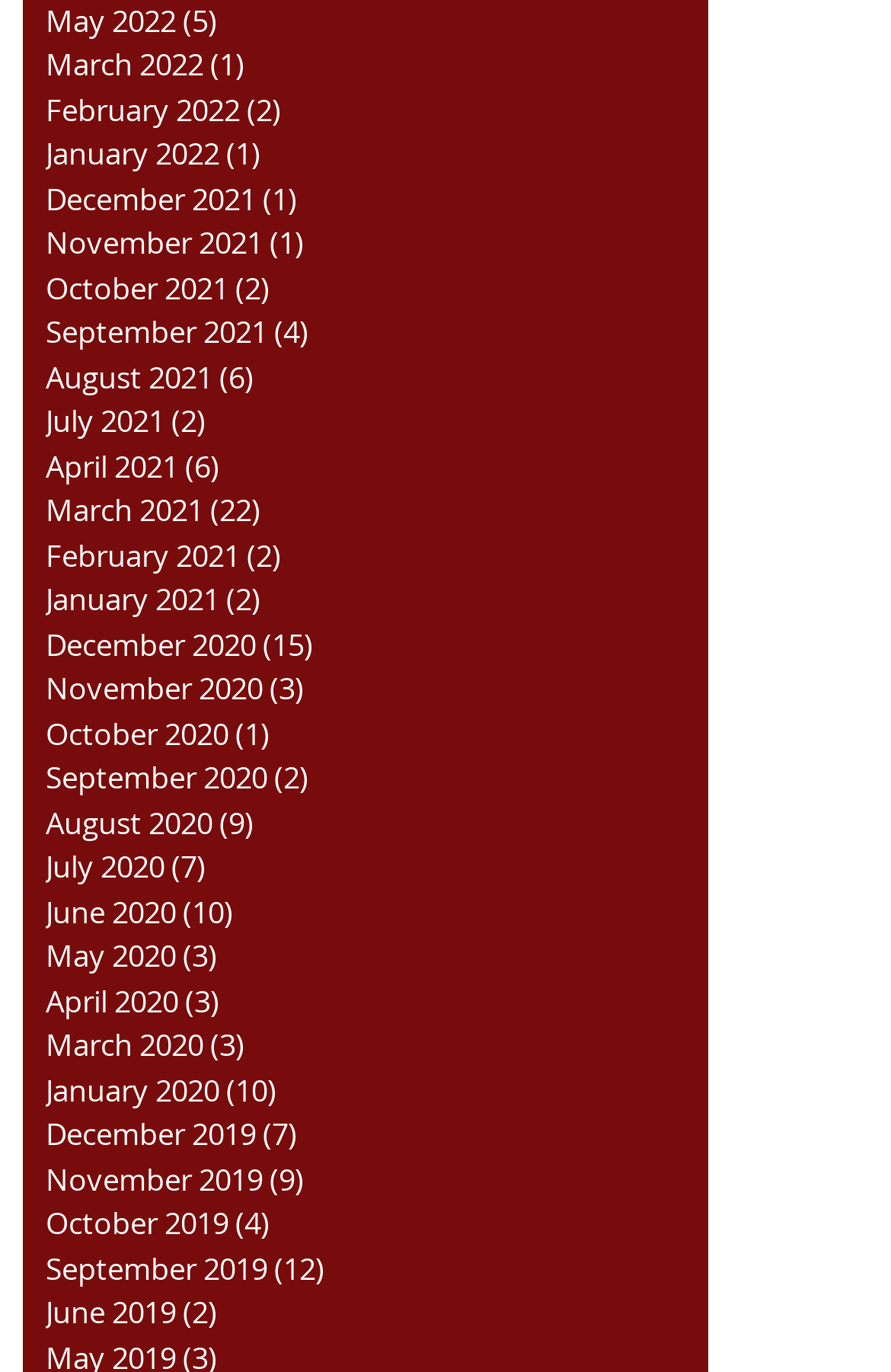What is the earliest month listed on this webpage?
Craft a detailed and extensive response to the question.

I looked at the links on the webpage and found that the earliest month listed is June 2019.